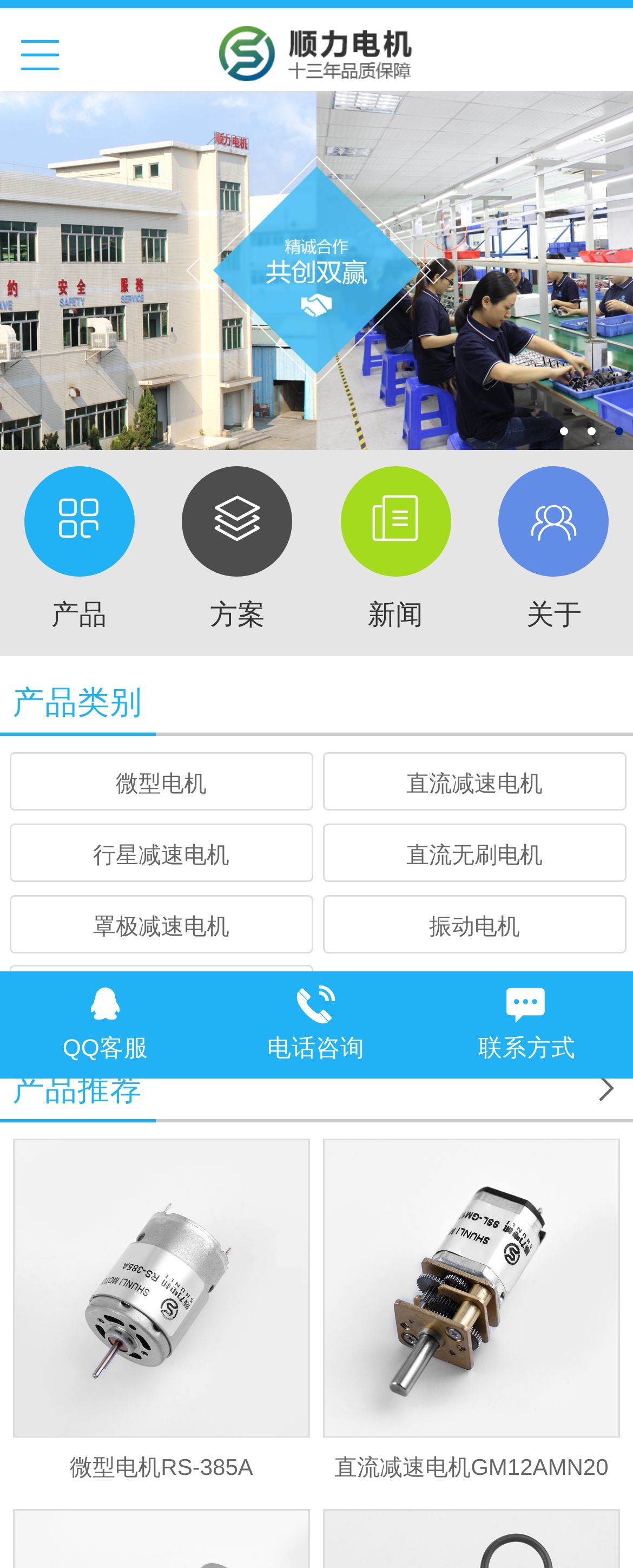Could you determine the bounding box coordinates of the clickable element to complete the instruction: "Contact customer service via QQ"? Provide the coordinates as four float numbers between 0 and 1, i.e., [left, top, right, bottom].

[0.0, 0.636, 0.333, 0.682]